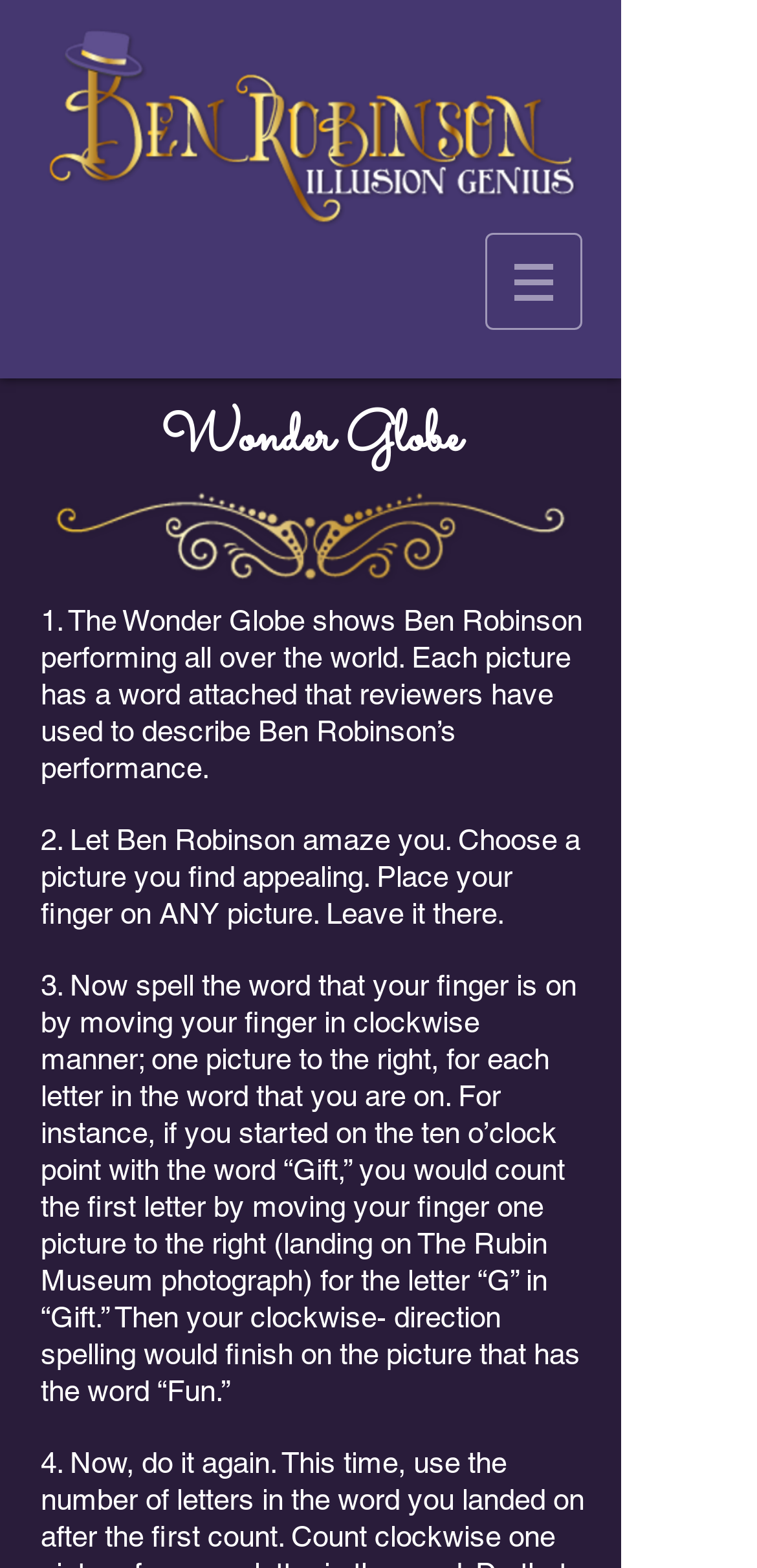Refer to the screenshot and give an in-depth answer to this question: What direction should the user move their finger to spell the word?

According to the instructions, the user should move their finger in a clockwise direction to spell the word attached to the picture, with each letter corresponding to a move to the right.